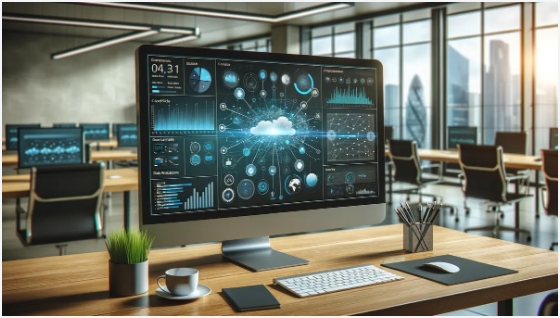What is the material of the desk?
Using the visual information, respond with a single word or phrase.

Wooden